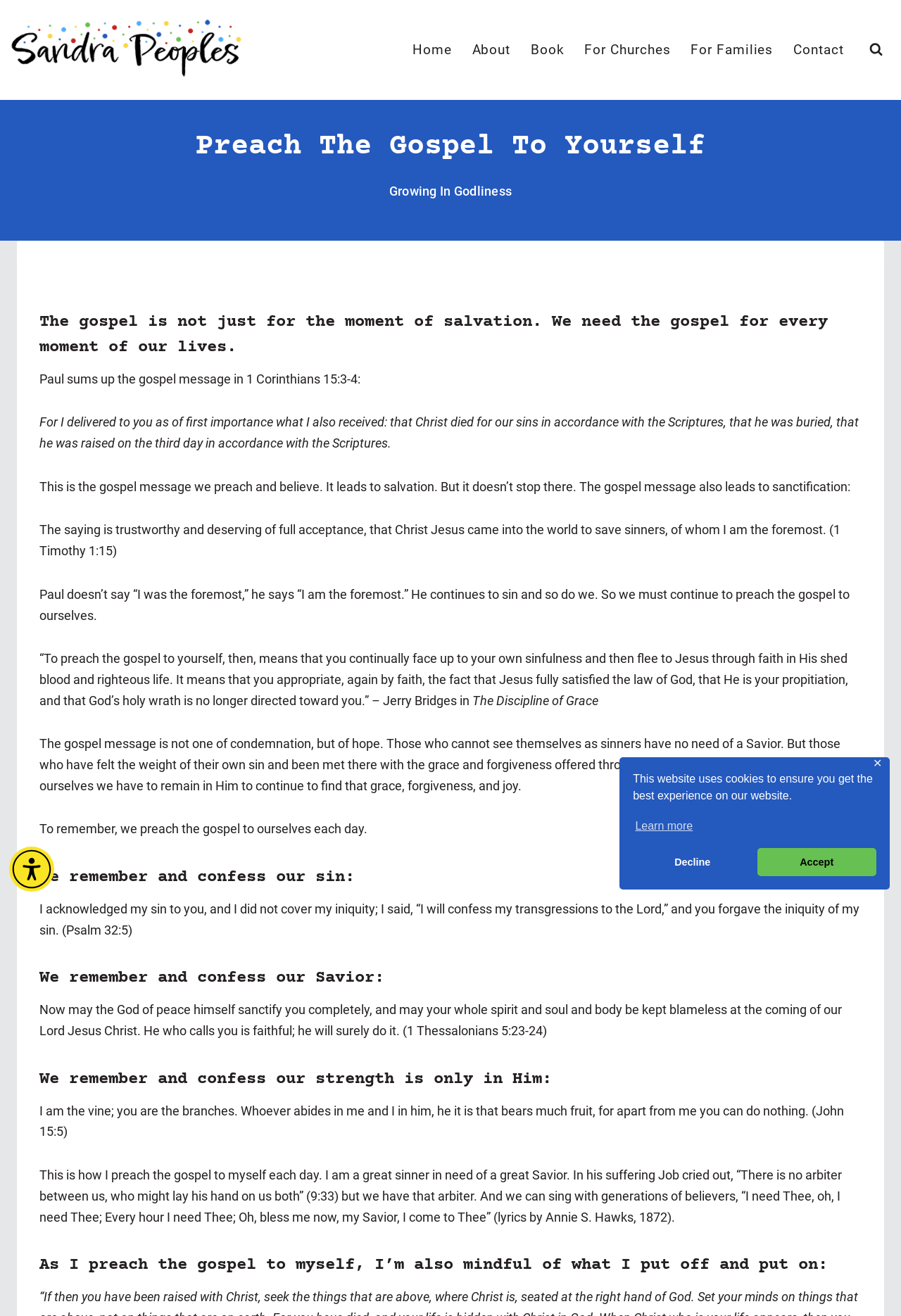Provide an in-depth caption for the webpage.

This webpage is about preaching the gospel to oneself, written by Sandra Peoples. At the top, there is a dialog box for cookie consent with three buttons: "learn more about cookies", "deny cookies", and "allow cookies". Below this, there is a navigation menu with links to "Home", "About", "Book", "For Churches", "For Families", and "Contact". 

On the top right, there is a button to view a search form. Above the main content, there is a header with a heading "Preach The Gospel To Yourself" and a link to "Growing In Godliness". The main content is a long article that discusses the importance of preaching the gospel to oneself, with multiple paragraphs and headings. The article starts by explaining that the gospel is not just for the moment of salvation, but for every moment of our lives. It then quotes several Bible verses, including 1 Corinthians 15:3-4 and 1 Timothy 1:15, to emphasize the importance of the gospel message. 

The article also includes quotes from Jerry Bridges and mentions his book "The Discipline of Grace". Throughout the article, there are headings that break up the content into sections, such as "We remember and confess our sin", "We remember and confess our Savior", and "We remember and confess our strength is only in Him". The article concludes by discussing how preaching the gospel to oneself is a daily reminder of one's need for a Savior and the importance of abiding in Christ.